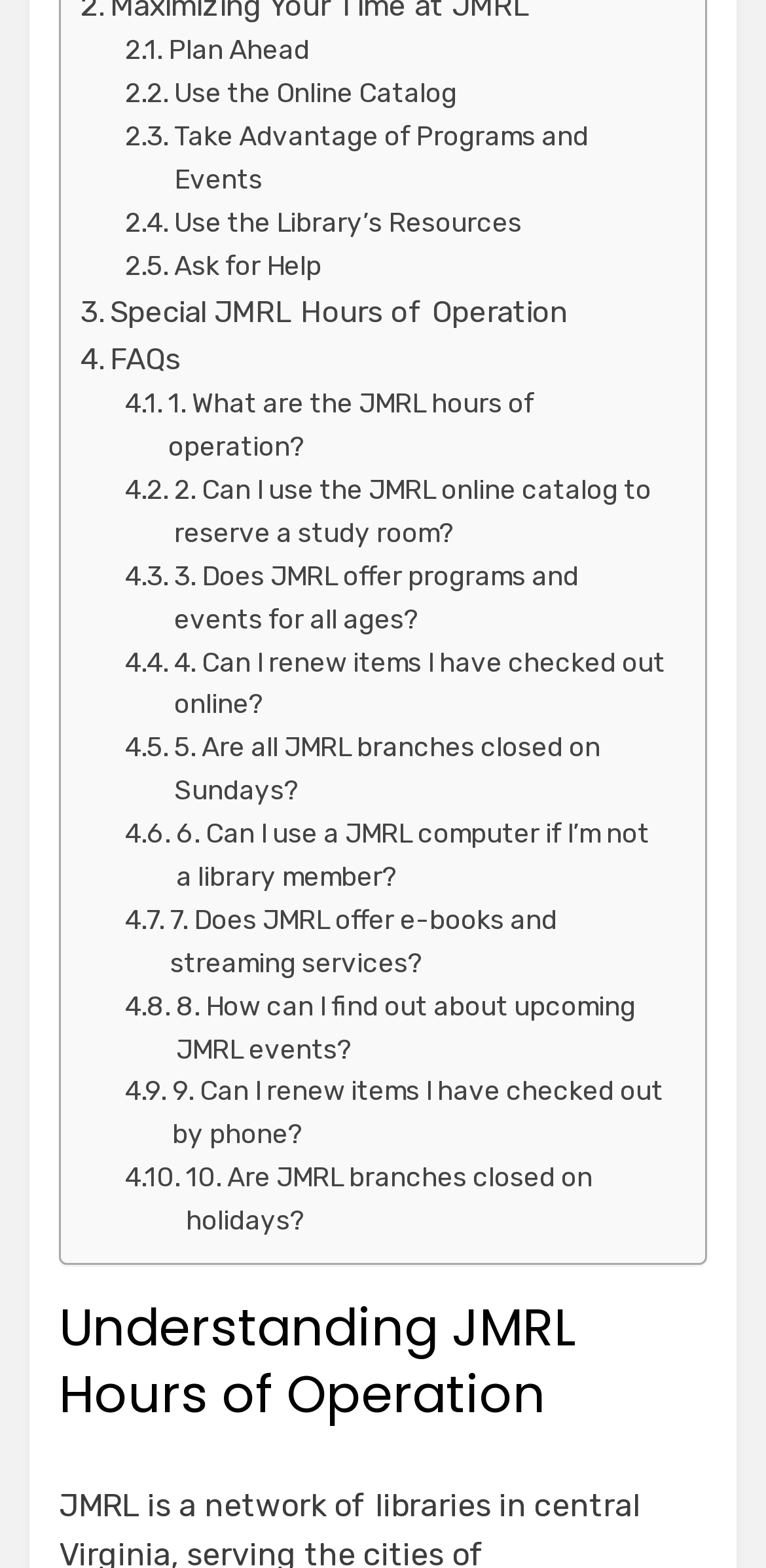How many FAQs are listed on the webpage?
Look at the webpage screenshot and answer the question with a detailed explanation.

The webpage lists 10 FAQs, which are numbered from 1 to 10, and they are located below the links section with bounding box coordinates ranging from [0.164, 0.244, 0.869, 0.299] to [0.164, 0.738, 0.869, 0.793].